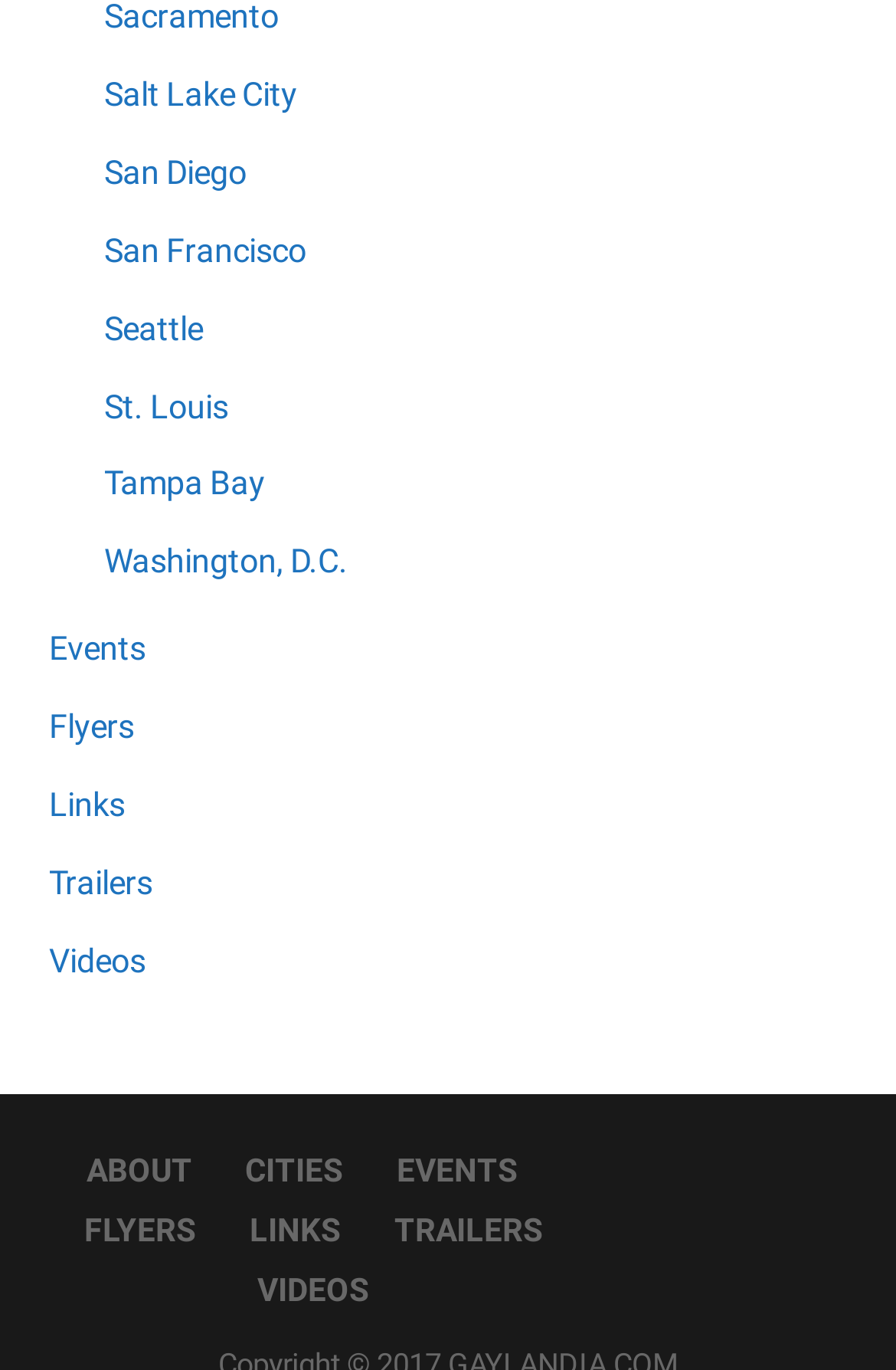Review the image closely and give a comprehensive answer to the question: How many city links are there?

I counted the number of city links on the webpage, which are Salt Lake City, San Diego, San Francisco, Seattle, St. Louis, Tampa Bay, and Washington, D.C. There are 9 city links in total.